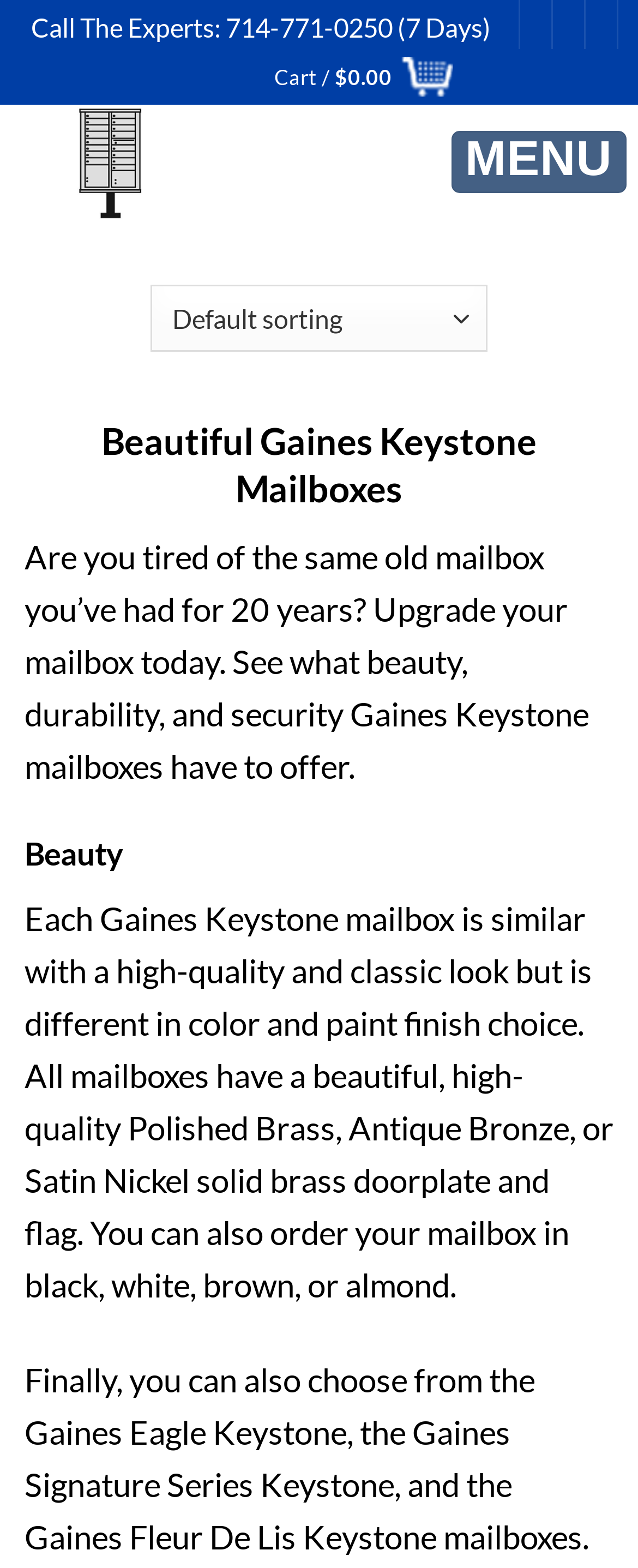How many types of mailbox doorplates are available?
Look at the image and respond with a single word or a short phrase.

3